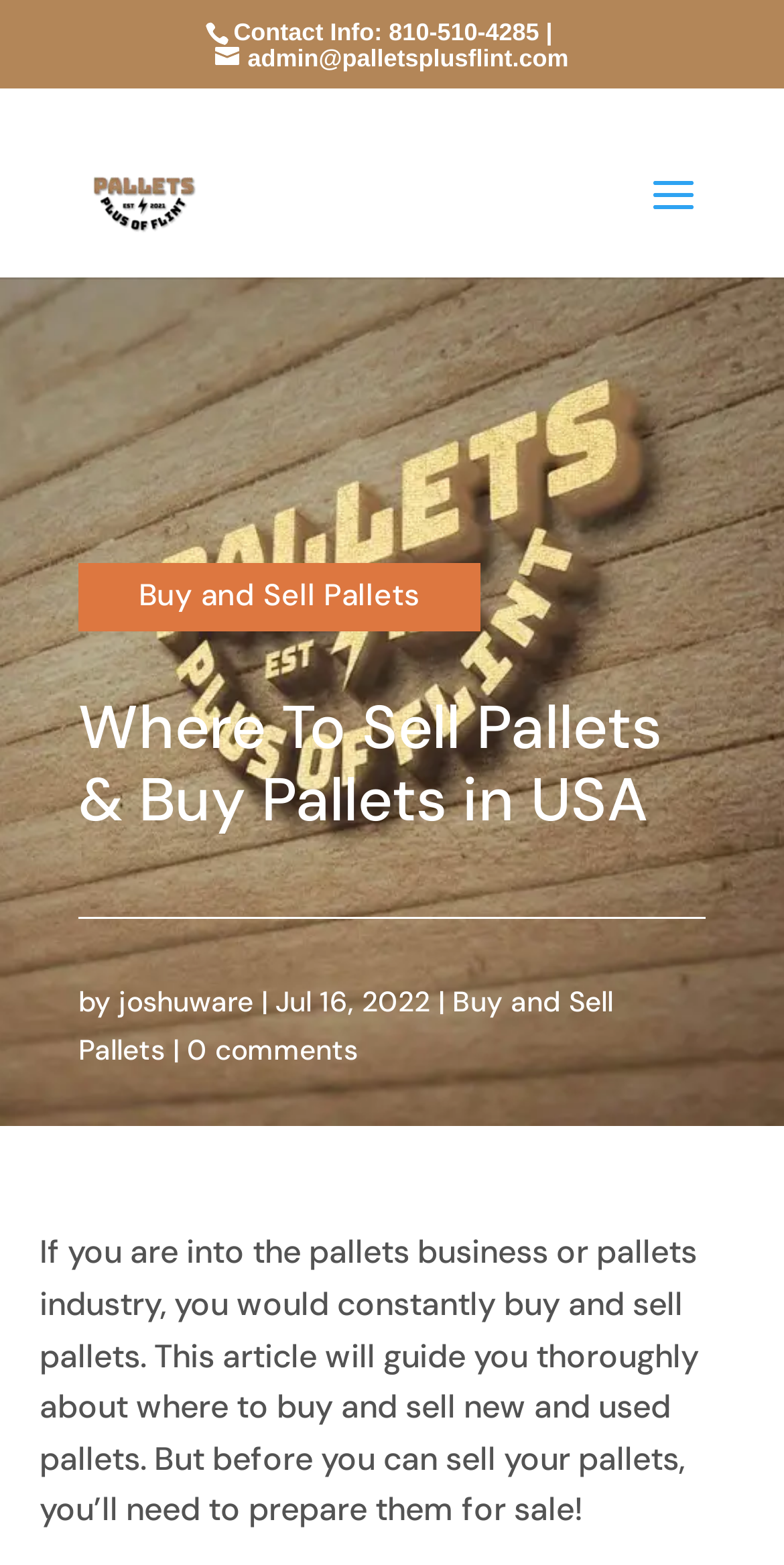Based on the provided description, "admin@palletsplusflint.com", find the bounding box of the corresponding UI element in the screenshot.

[0.275, 0.028, 0.725, 0.046]